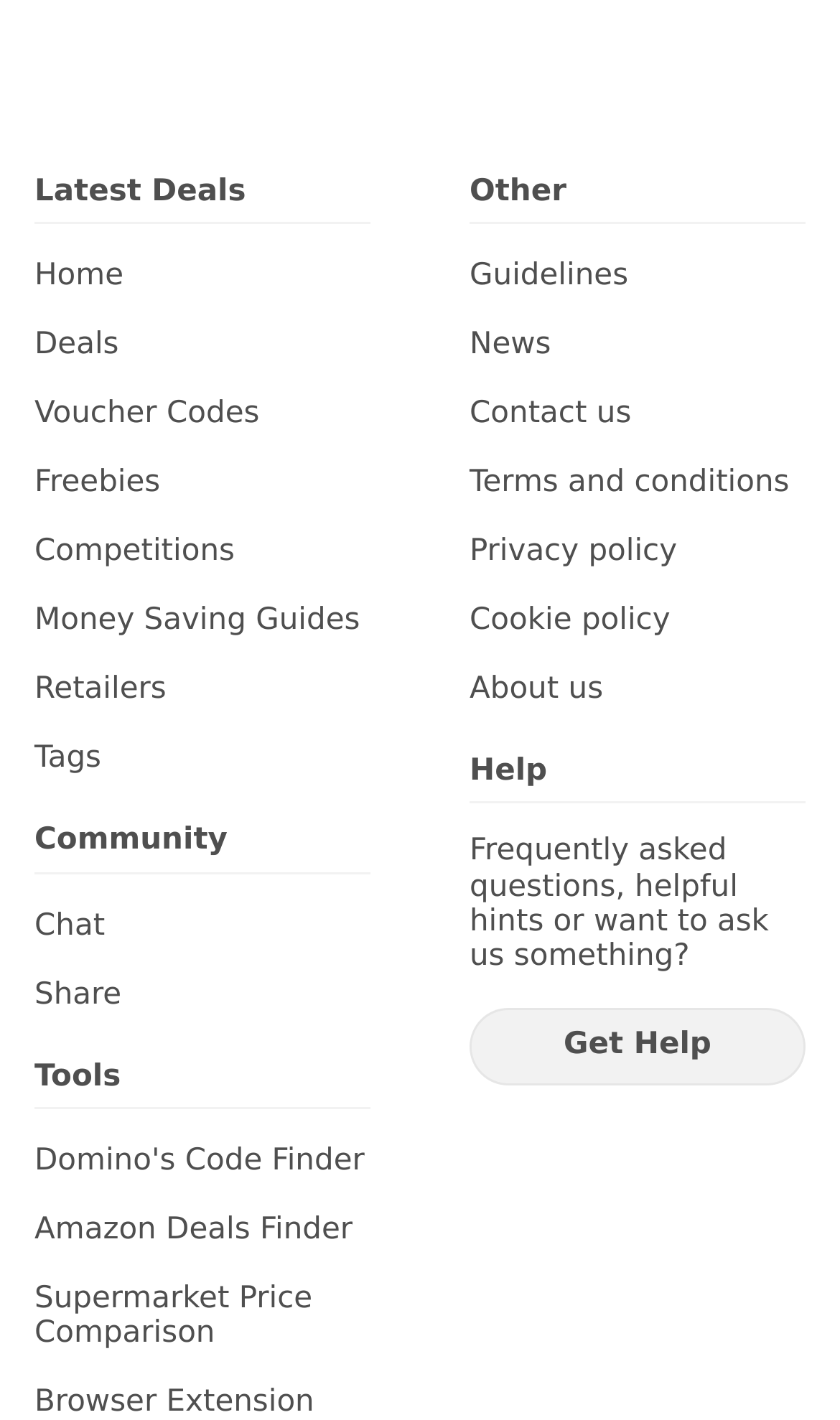Please find and report the bounding box coordinates of the element to click in order to perform the following action: "Go to Home page". The coordinates should be expressed as four float numbers between 0 and 1, in the format [left, top, right, bottom].

[0.041, 0.182, 0.441, 0.206]